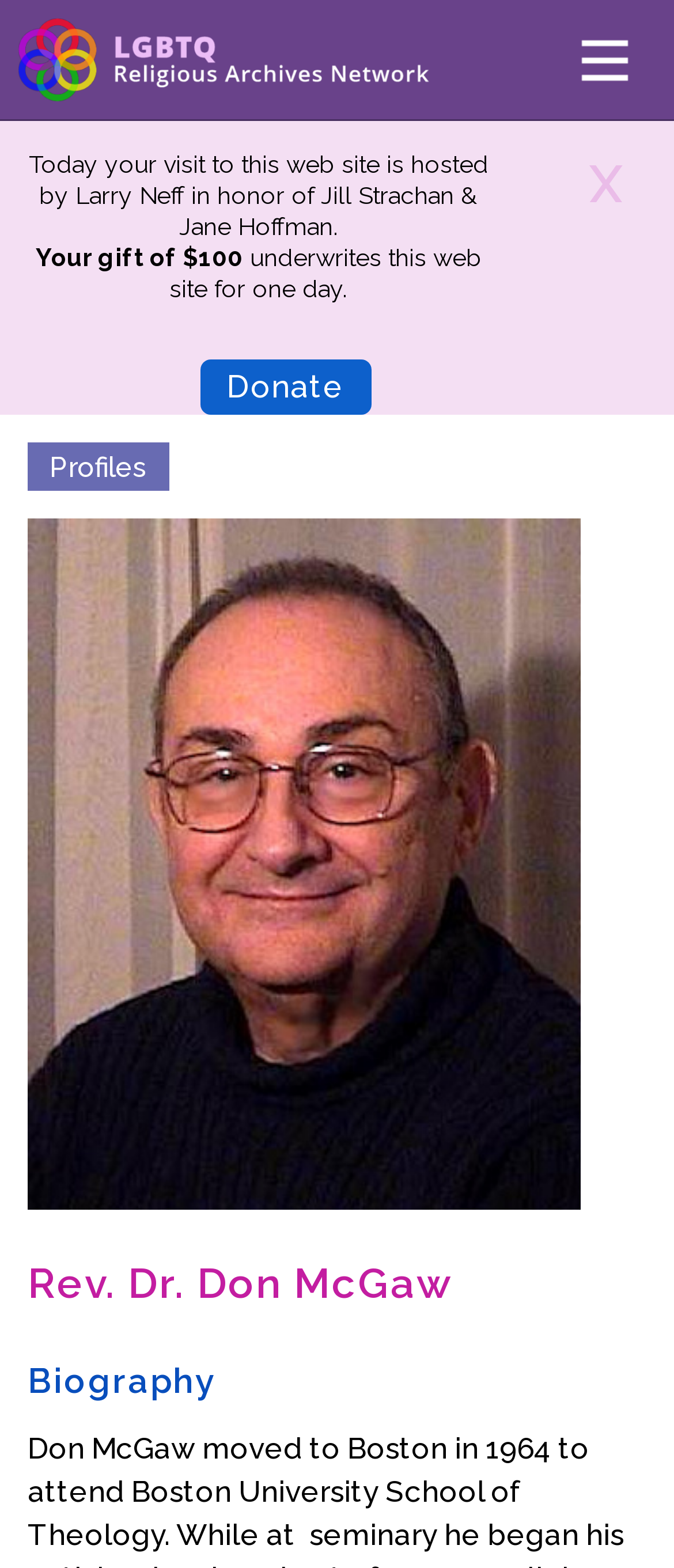Present a detailed account of what is displayed on the webpage.

This webpage is about Rev. Dr. Don McGaw, and it appears to be a profile page within the LGBTQ Religious Archives Network. At the top, there is a header section with the network's logo, which is an image, and a "+" icon. Below the header, there is a navigation menu with multiple links, including "About", "Mission", "Board of Directors", and others.

On the left side of the page, there is a section with a static text that reads "Today your visit to this web site is hosted by Larry Neff in honor of Jill Strachan & Jane Hoffman." Below this text, there is another static text that says "Your gift of $100 underwrites this web site for one day." Next to this text, there is a "Donate" link.

The main content of the page is a profile section, which includes a figure with a photo of Rev. Dr. Don McGaw. Above the photo, there is a heading that reads "Rev. Dr. Don McGaw", and below the photo, there is another heading that says "Biography". There are no other visible elements or text in this section, suggesting that the biography is not provided.

On the right side of the page, there is a section with multiple links, including "Profiles", "Oral Histories", "Collections Catalog", and others. These links are likely related to the LGBTQ Religious Archives Network and its resources. At the bottom of the page, there is a "Get Involved" section with a "Donate" link.